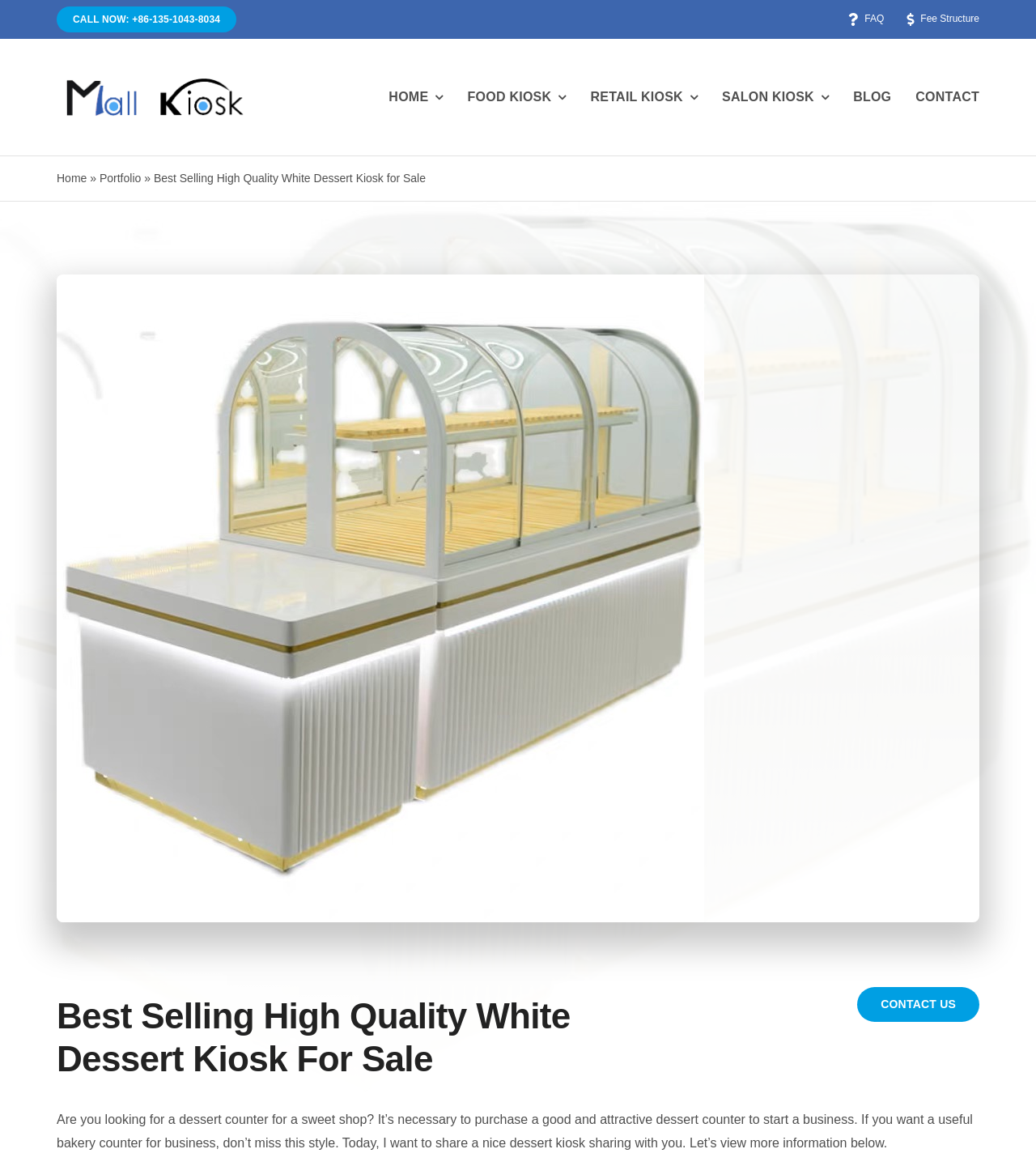Point out the bounding box coordinates of the section to click in order to follow this instruction: "Contact us".

[0.827, 0.846, 0.945, 0.876]